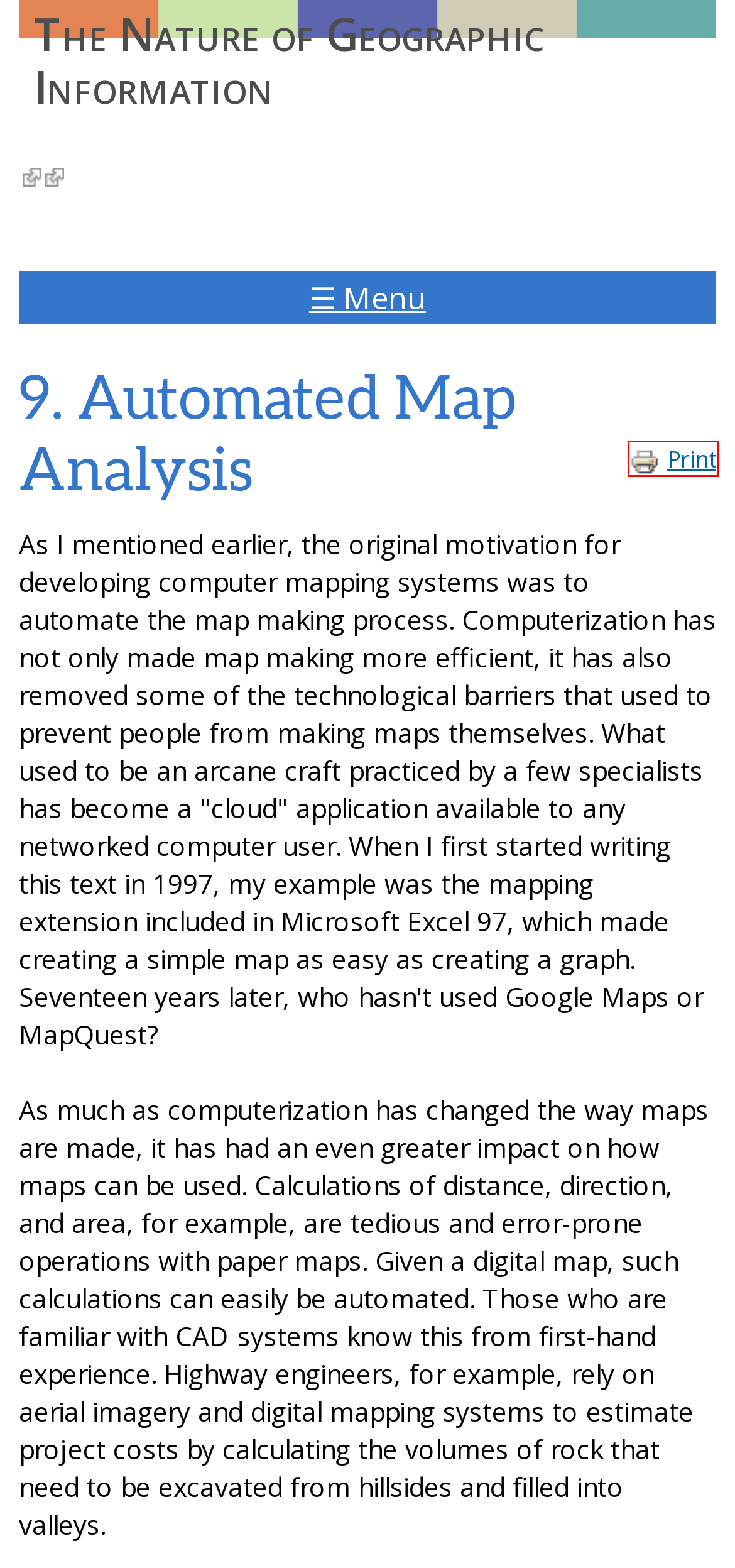You are presented with a screenshot of a webpage containing a red bounding box around an element. Determine which webpage description best describes the new webpage after clicking on the highlighted element. Here are the candidates:
A. Contact The Pennsylvania State University | Penn State
B. Welcome to the Dutton Institute | Dutton Institute
C. Web Privacy Statement | Penn State
D. Penn State Department of Geography
E. The Pennsylvania State University | Penn State
F. Welcome! | ROAM – Open Educational Resources
G. 9. Automated Map Analysis
H. Penn State College of Earth and Mineral Sciences

G